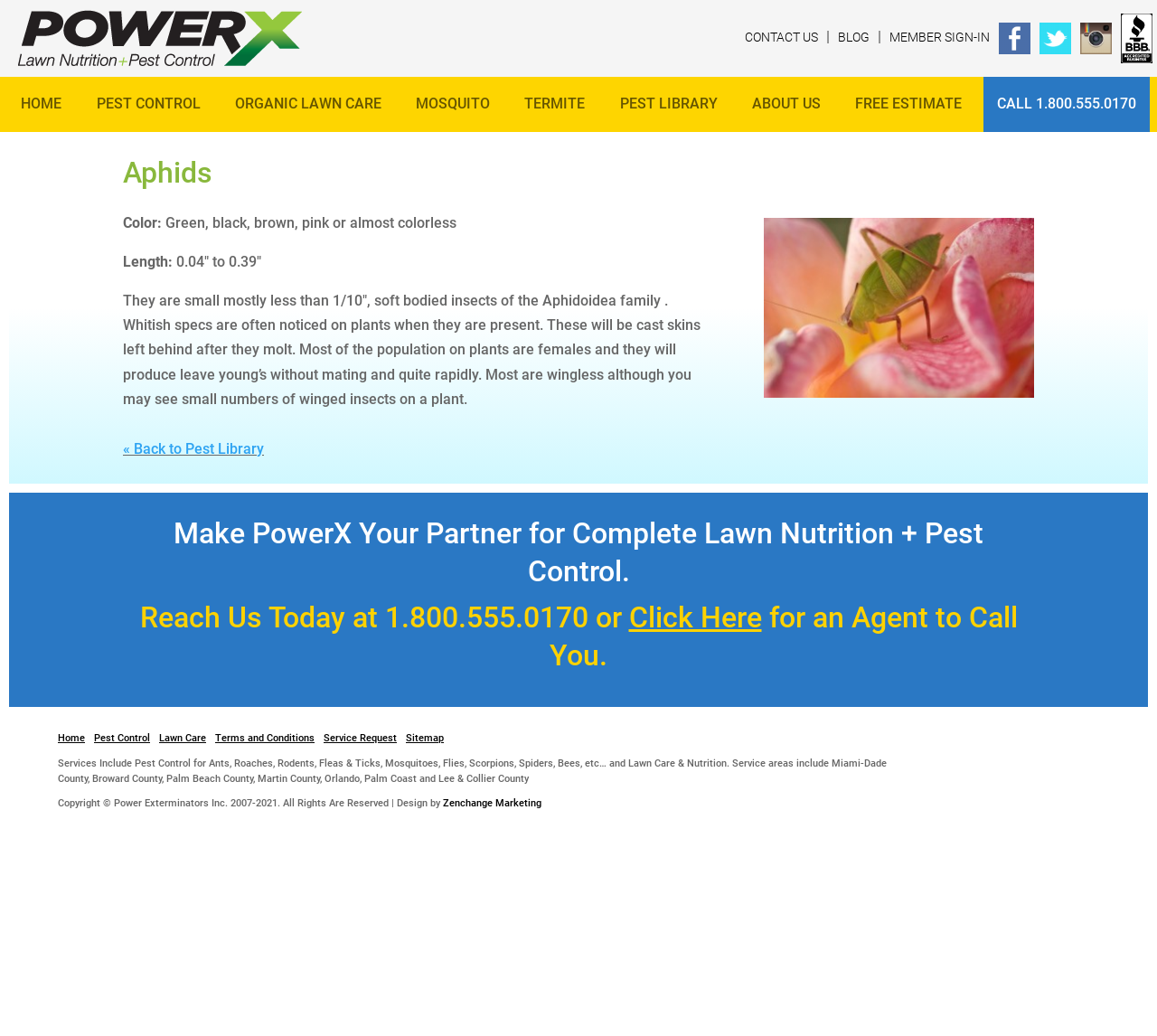Specify the bounding box coordinates of the element's region that should be clicked to achieve the following instruction: "Go to the HOME page". The bounding box coordinates consist of four float numbers between 0 and 1, in the format [left, top, right, bottom].

[0.018, 0.092, 0.053, 0.11]